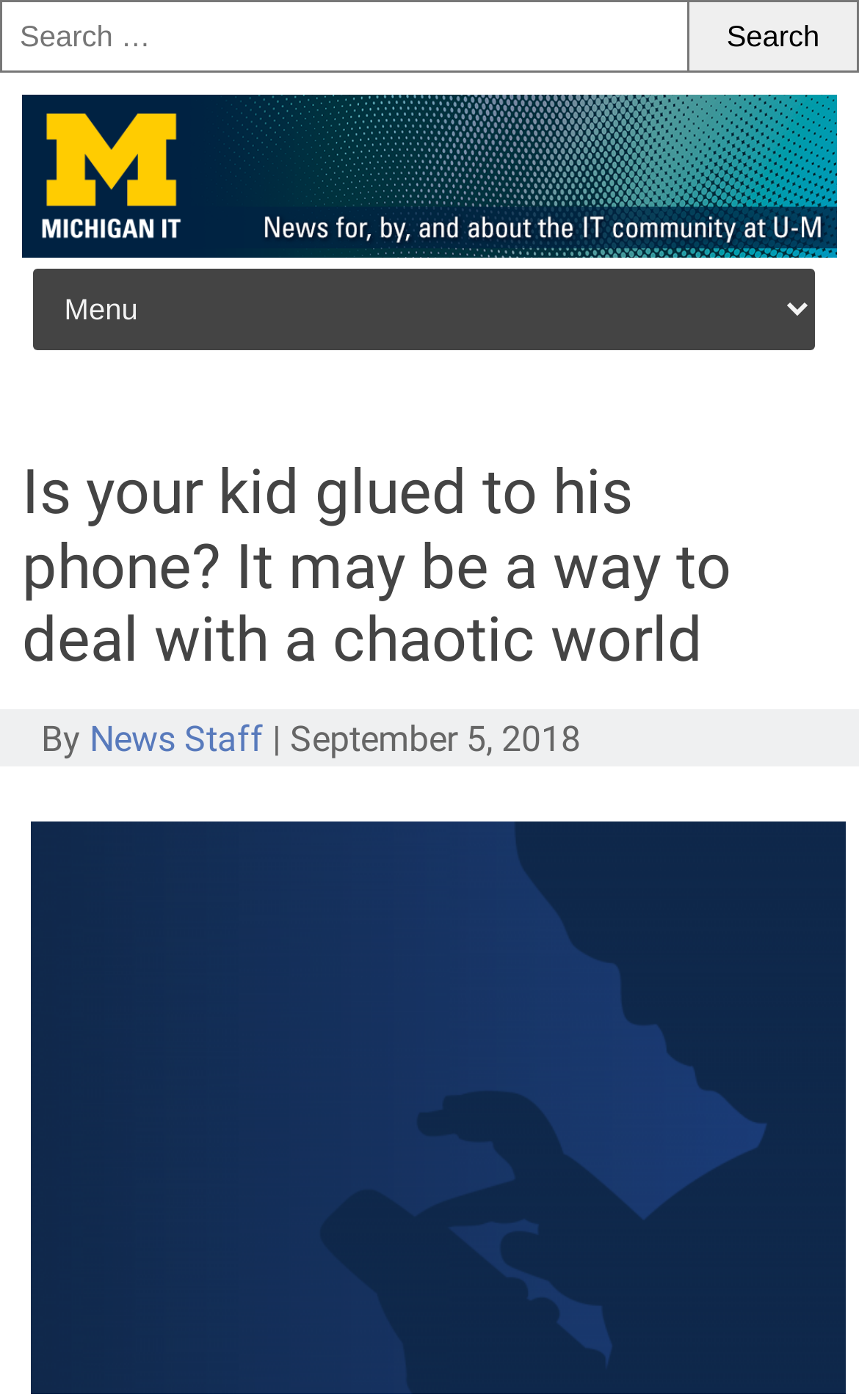Give a detailed explanation of the elements present on the webpage.

The webpage appears to be a news article from Michigan IT News. At the top of the page, there is a search bar with a search box and a search button, spanning almost the entire width of the page. Below the search bar, there is a link to "Michigan IT News" accompanied by an image of the same name, taking up most of the page's width.

Further down, there is a link to "Skip to content" followed by a combobox with a dropdown menu. The main content of the page is headed by a title "Is your kid glued to his phone? It may be a way to deal with a chaotic world", which is a prominent heading that spans almost the entire width of the page.

Below the title, there is a byline that reads "By News Staff" with a separator in between, followed by the date "September 5, 2018". The main content of the article is accompanied by an image of a child using a smartphone, which takes up a significant portion of the page's height.